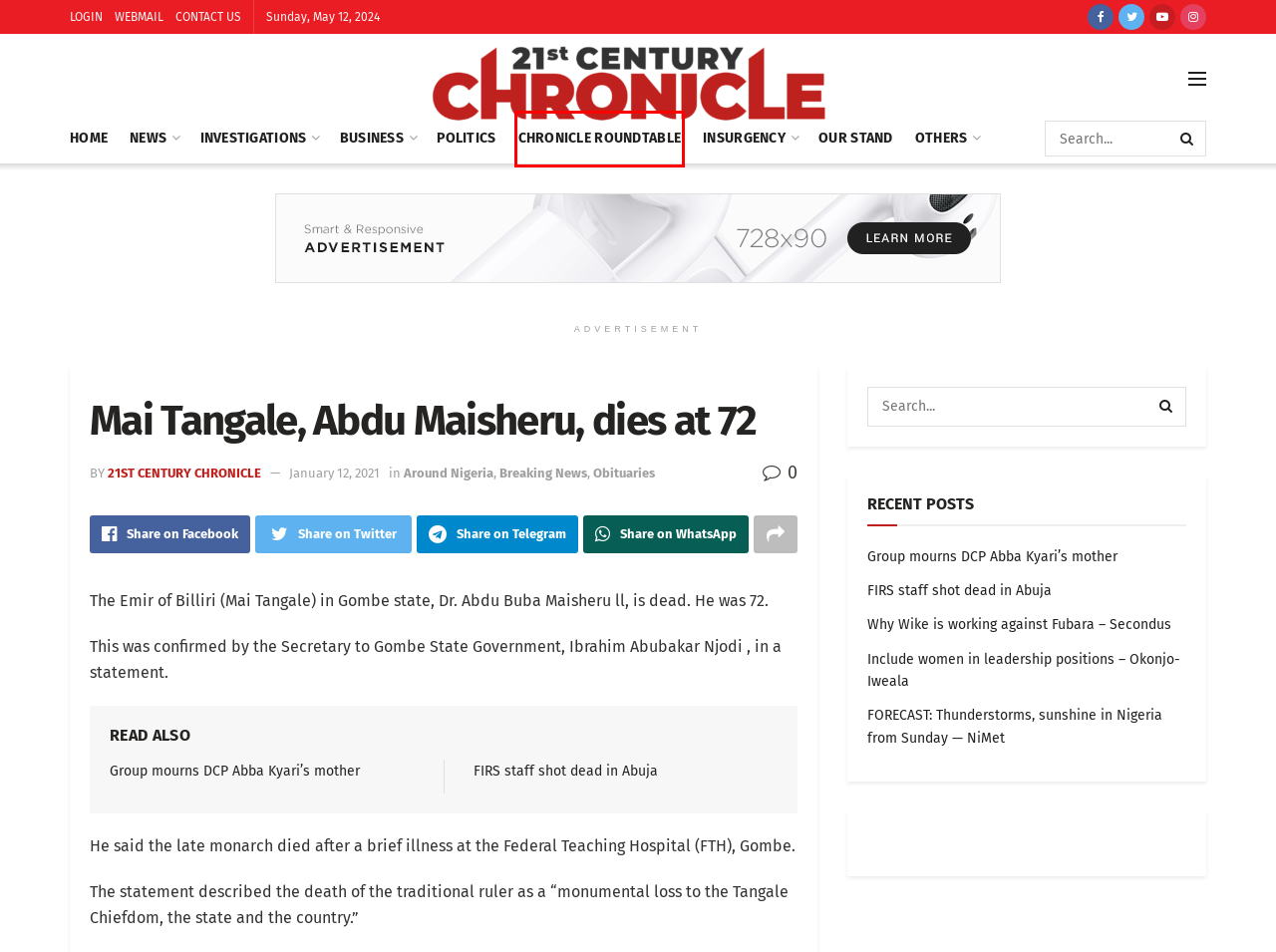Examine the screenshot of a webpage featuring a red bounding box and identify the best matching webpage description for the new page that results from clicking the element within the box. Here are the options:
A. CONTACT US - 21st CENTURY CHRONICLE
B. Group mourns DCP Abba Kyari’s mother - 21st CENTURY CHRONICLE
C. Breaking News Archives - 21st CENTURY CHRONICLE
D. Latest News - 21st CENTURY CHRONICLE
E. Insurgency Archives - 21st CENTURY CHRONICLE
F. Log In ‹ 21st CENTURY CHRONICLE — WordPress
G. Chronicle Roundtable Archives - 21st CENTURY CHRONICLE
H. Our Stand Archives - 21st CENTURY CHRONICLE

G